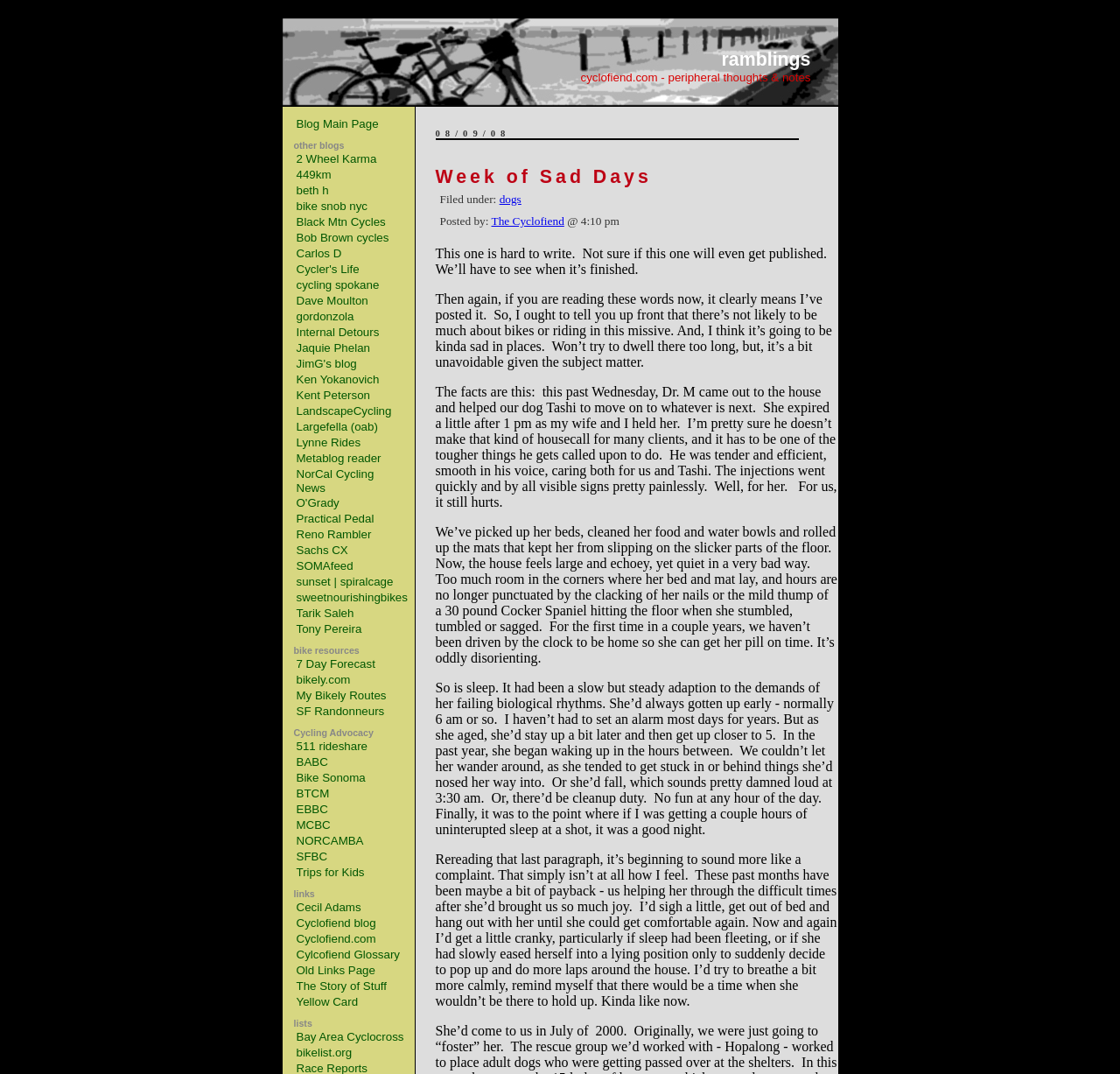Please locate the bounding box coordinates for the element that should be clicked to achieve the following instruction: "go to blog main page". Ensure the coordinates are given as four float numbers between 0 and 1, i.e., [left, top, right, bottom].

[0.264, 0.109, 0.338, 0.121]